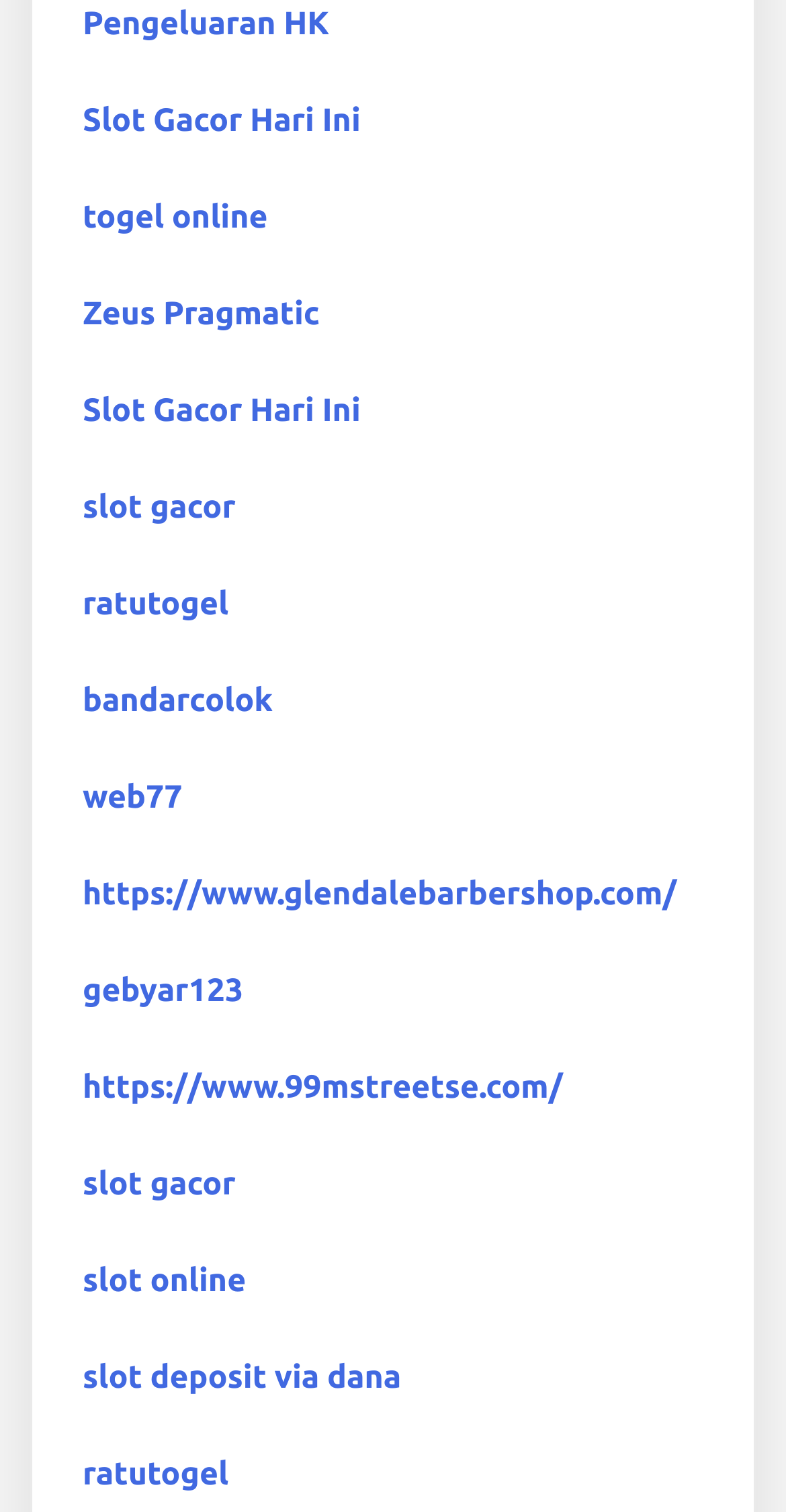Please specify the bounding box coordinates of the area that should be clicked to accomplish the following instruction: "Check out ratutogel". The coordinates should consist of four float numbers between 0 and 1, i.e., [left, top, right, bottom].

[0.105, 0.388, 0.291, 0.412]